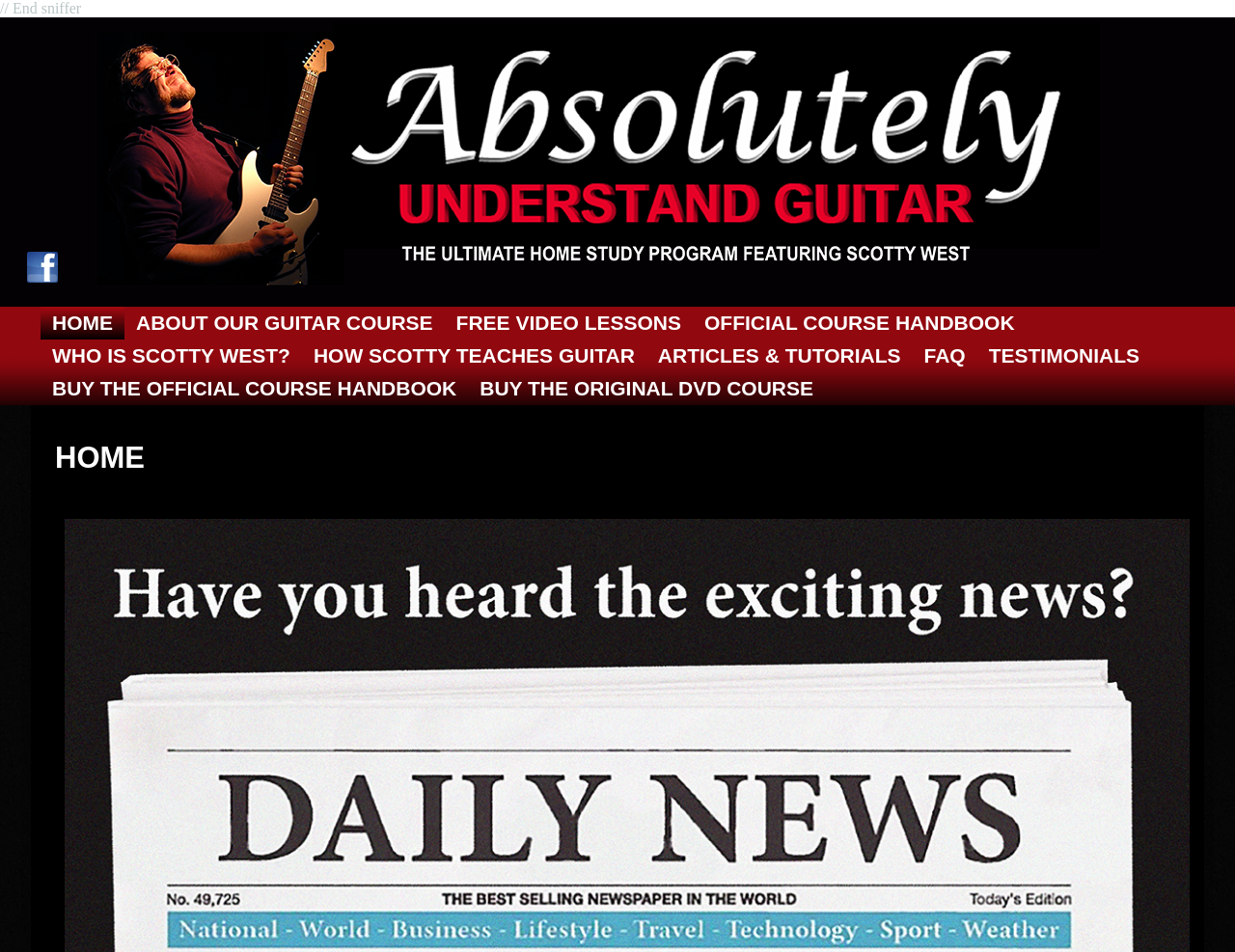Can you determine the bounding box coordinates of the area that needs to be clicked to fulfill the following instruction: "Read the article"?

[0.042, 0.448, 0.958, 0.508]